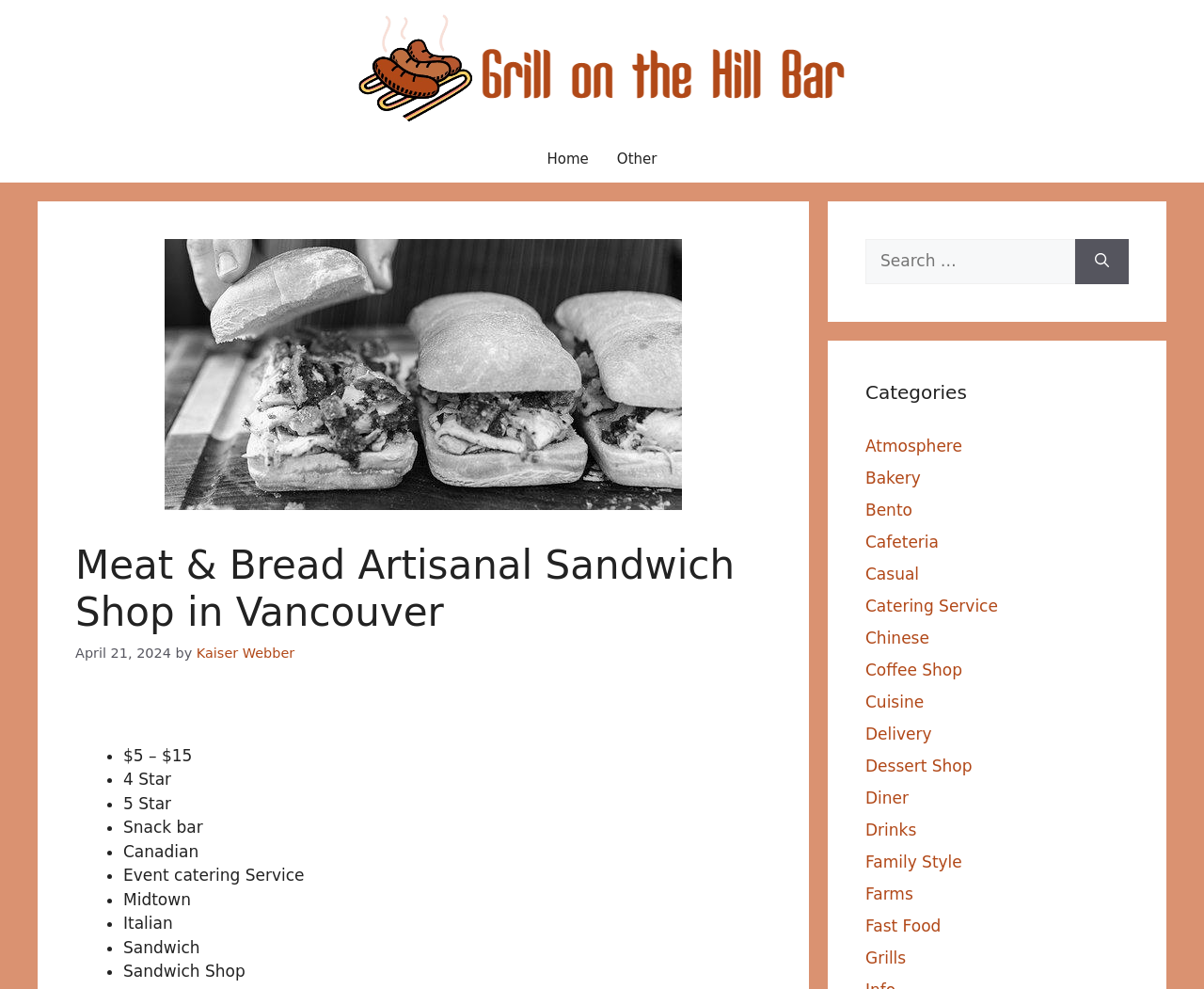Your task is to find and give the main heading text of the webpage.

Meat & Bread Artisanal Sandwich Shop in Vancouver